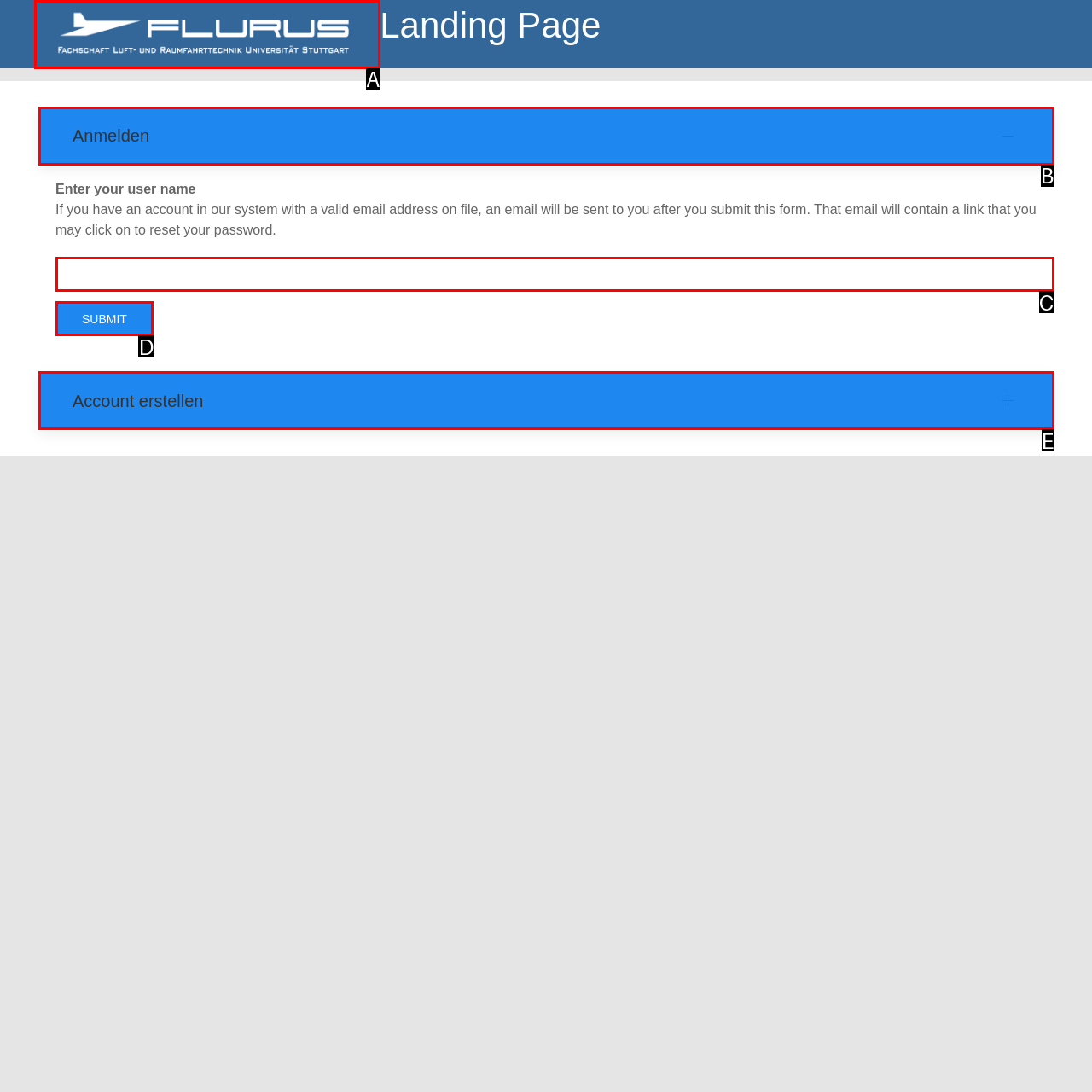Match the option to the description: Account erstellen
State the letter of the correct option from the available choices.

E